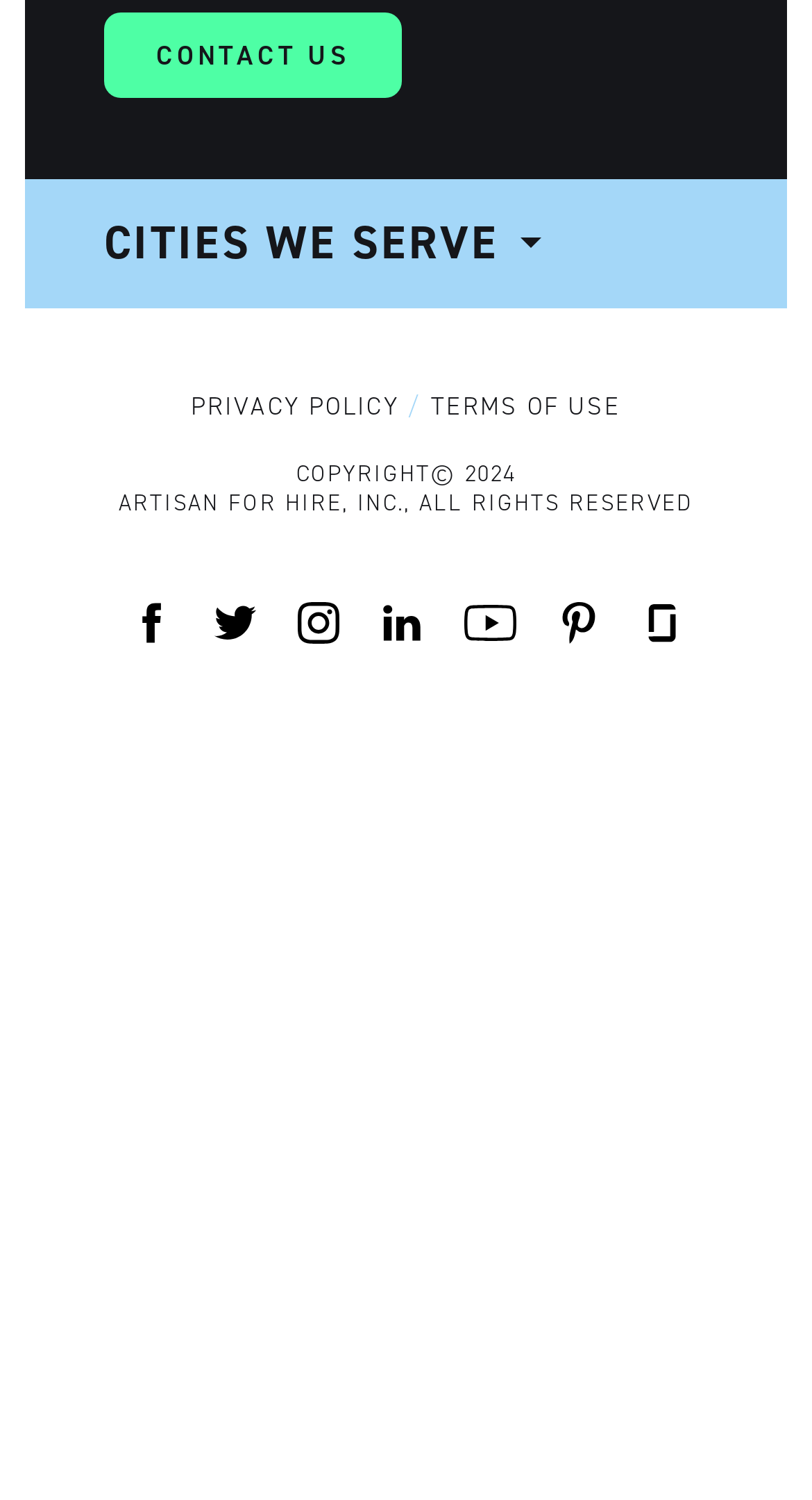From the screenshot, find the bounding box of the UI element matching this description: "Terms of Use". Supply the bounding box coordinates in the form [left, top, right, bottom], each a float between 0 and 1.

[0.532, 0.735, 0.8, 0.752]